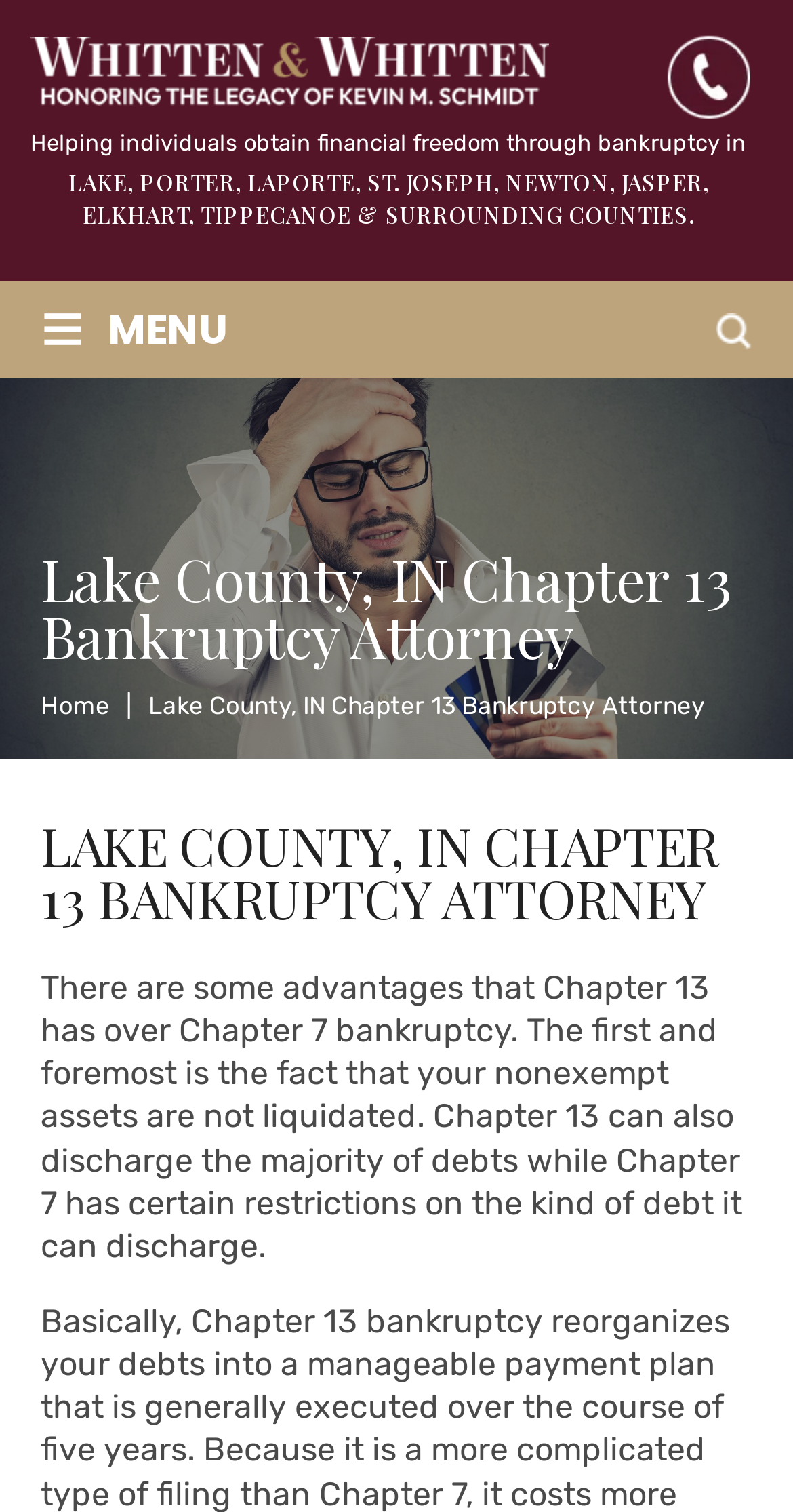What is the advantage of Chapter 13 over Chapter 7?
Please respond to the question thoroughly and include all relevant details.

I read the text content of the webpage and found the sentence 'The first and foremost is the fact that your nonexempt assets are not liquidated.' which explains the advantage of Chapter 13 over Chapter 7.